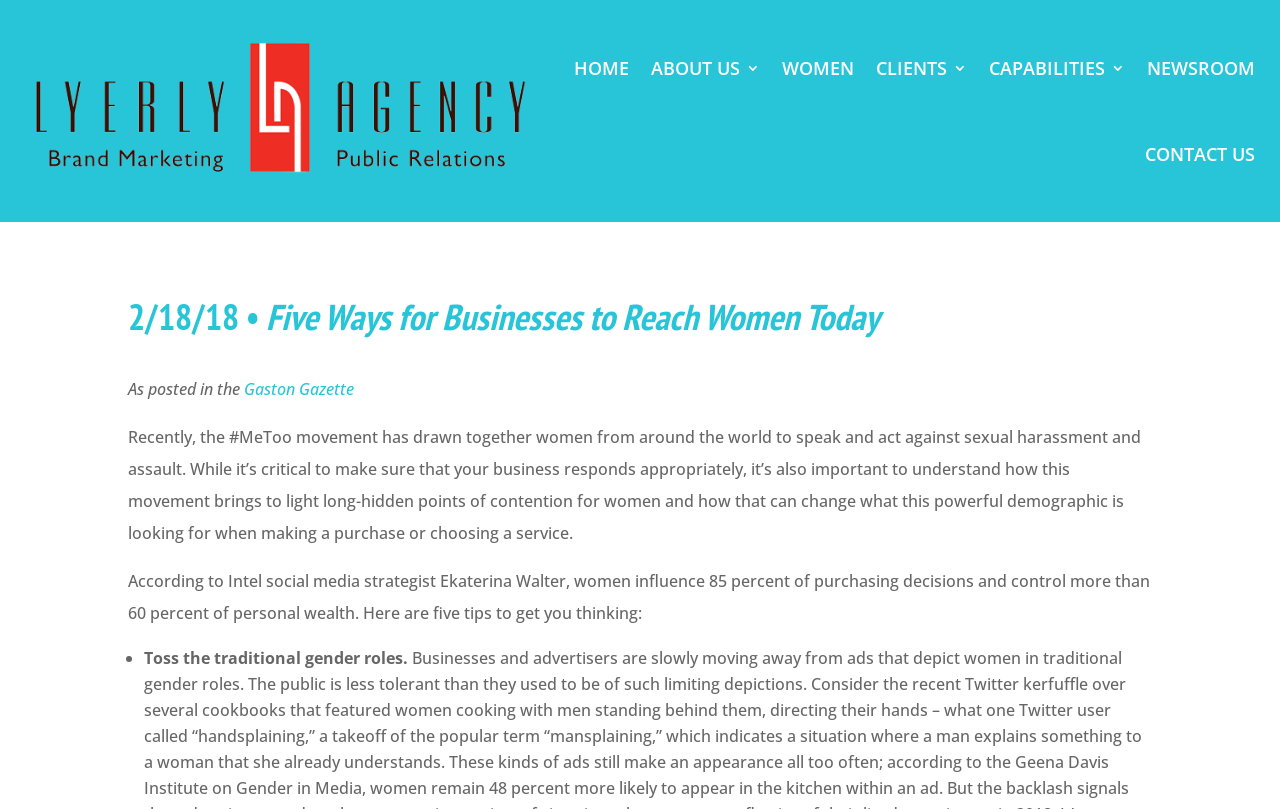Determine the bounding box coordinates for the clickable element required to fulfill the instruction: "explore WOMEN". Provide the coordinates as four float numbers between 0 and 1, i.e., [left, top, right, bottom].

[0.611, 0.032, 0.667, 0.137]